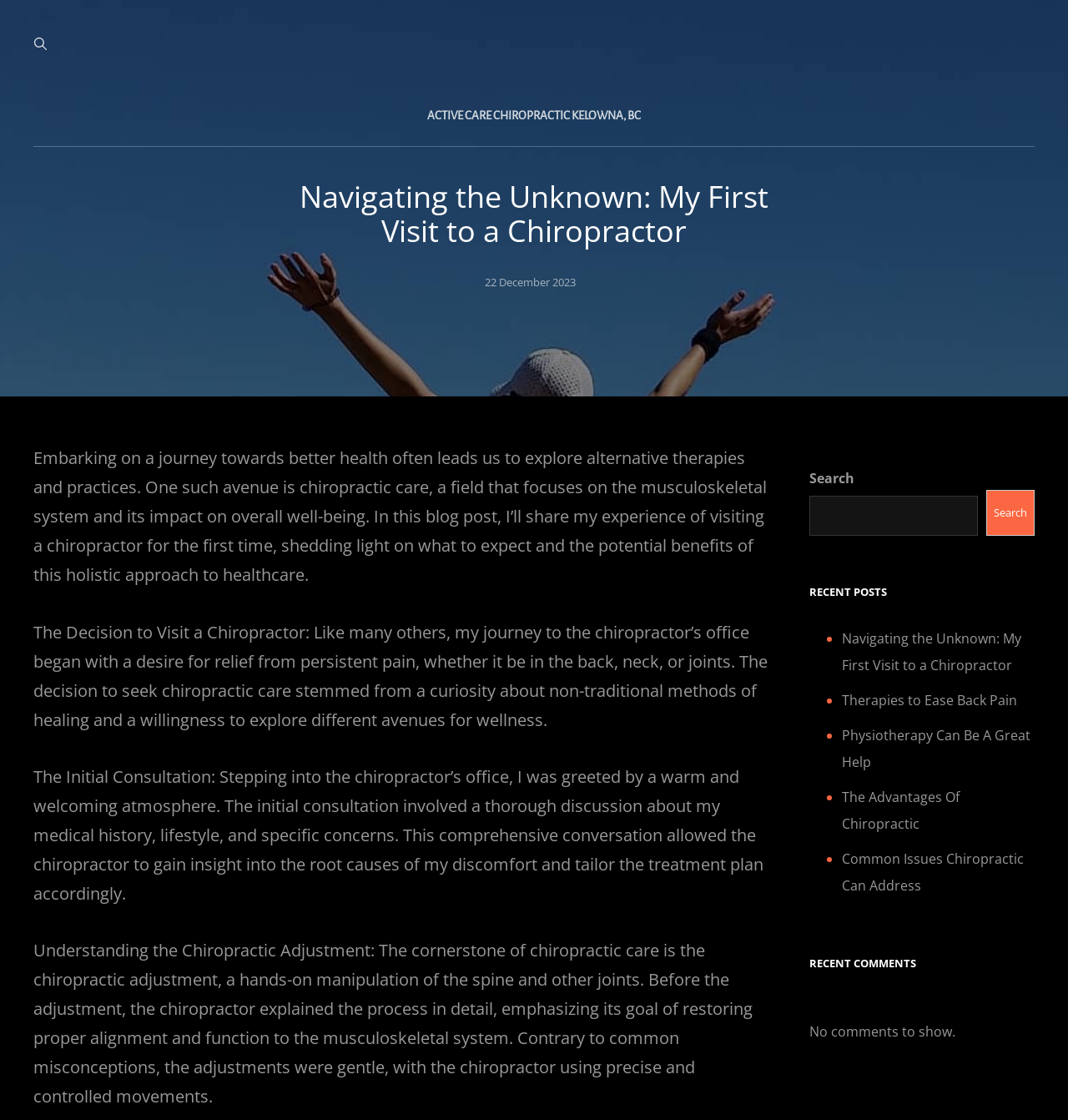Locate the bounding box of the UI element described by: "Search" in the given webpage screenshot.

[0.923, 0.438, 0.969, 0.479]